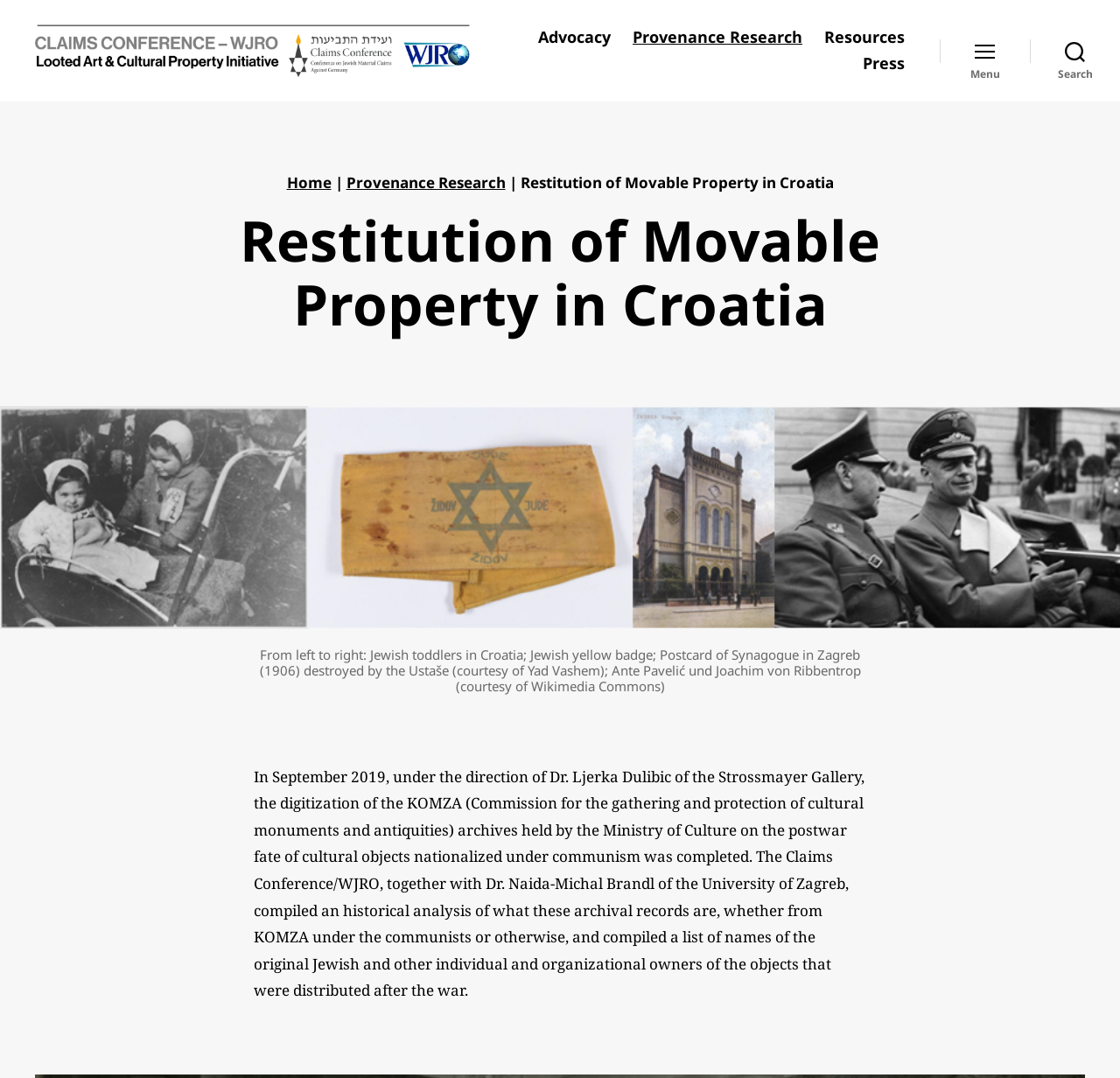Please specify the bounding box coordinates in the format (top-left x, top-left y, bottom-right x, bottom-right y), with all values as floating point numbers between 0 and 1. Identify the bounding box of the UI element described by: Provenance Research

[0.309, 0.17, 0.451, 0.189]